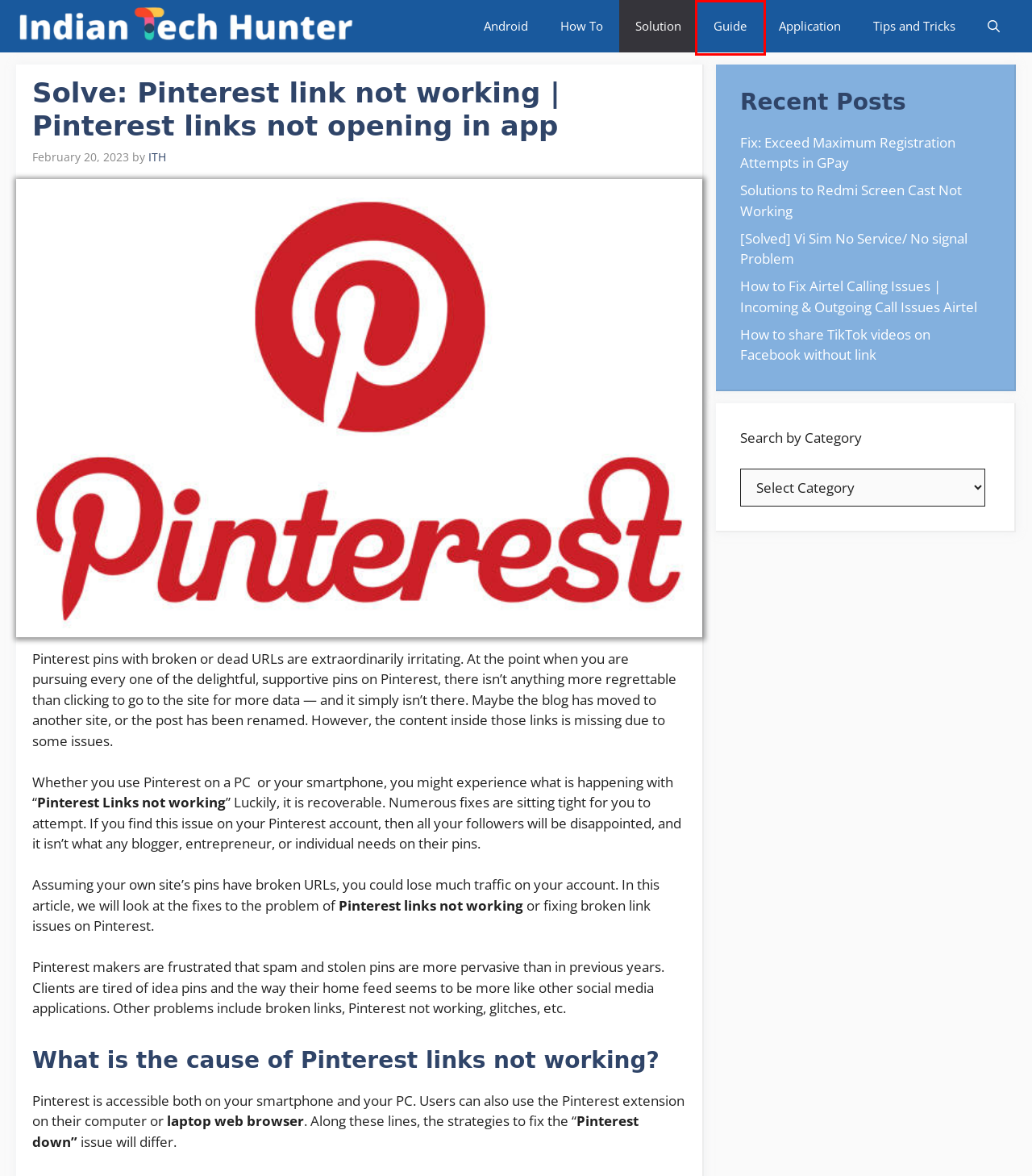You are given a screenshot of a webpage with a red bounding box around an element. Choose the most fitting webpage description for the page that appears after clicking the element within the red bounding box. Here are the candidates:
A. Indian Tech Hunter
B. [Solved] Vi Sim No Service/ No Signal Problem - Indian Tech Hunter
C. Solutions To Redmi Screen Cast Not Working - Indian Tech Hunter
D. How To Fix Airtel Calling Issues | Incoming & Outgoing Call Issues Airtel - Indian Tech Hunter
E. Application - Indian Tech Hunter
F. How To - Indian Tech Hunter
G. Tips And Tricks - Indian Tech Hunter
H. Guide - Indian Tech Hunter

H